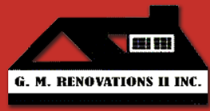Create an extensive and detailed description of the image.

The image features the logo of "G. M. Renovations II Inc.," a Virginia-based remodeling company. The logo prominently displays a stylized black house silhouette against a vibrant red background. The design includes a roof with a chimney and a window, symbolizing the company's focus on residential renovation and construction. Below the graphic, the name "G. M. RENOVATIONS II INC." is inscribed in bold, uppercase letters within a white banner, emphasizing the company's identity. This logo effectively conveys professionalism and expertise in commercial and residential remodeling services, underscoring their commitment to quality with over 40 years of experience.